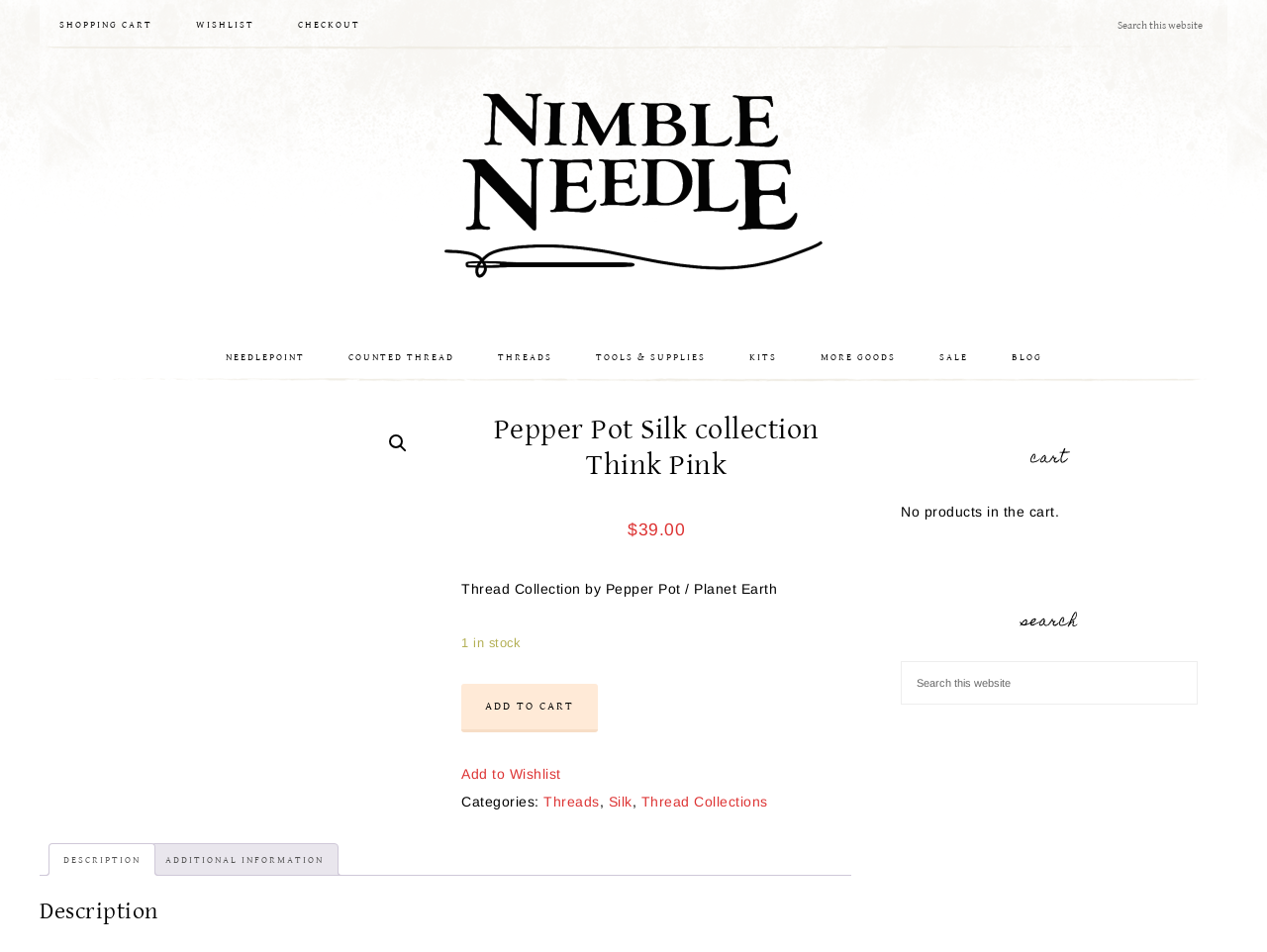Reply to the question with a single word or phrase:
What is the current stock level of the thread?

1 in stock